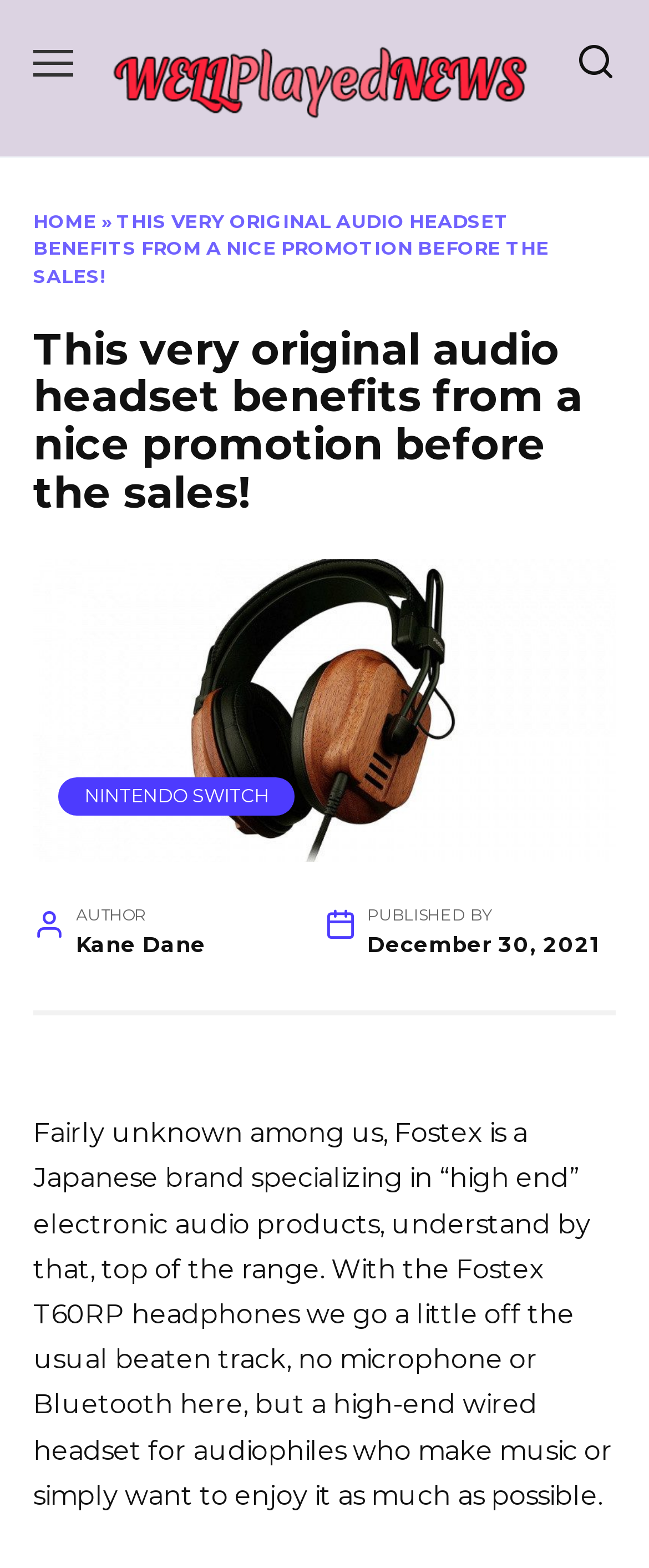What type of connection does the Fostex T60RP headphones have?
Respond to the question with a single word or phrase according to the image.

Wired